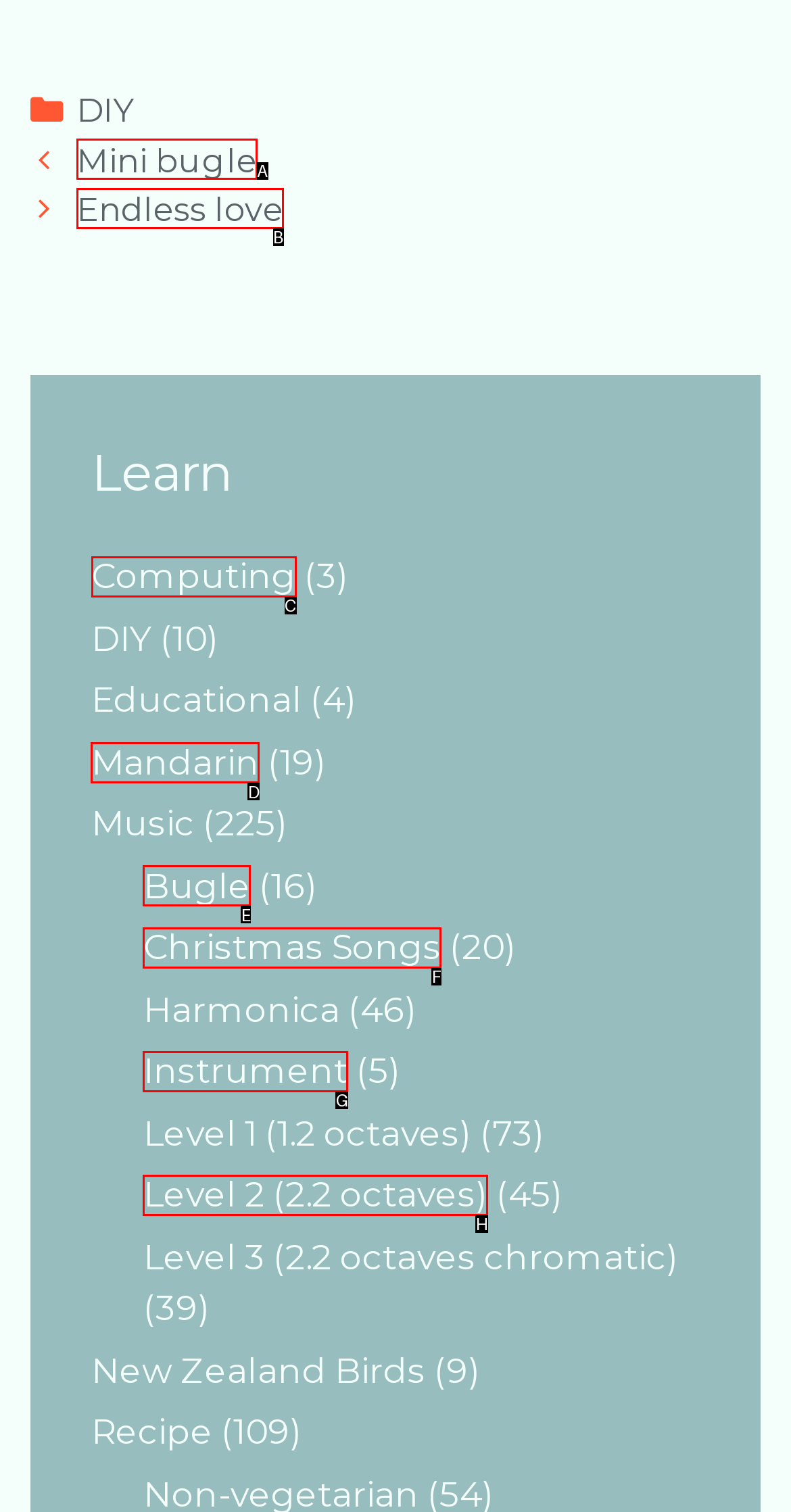Choose the HTML element to click for this instruction: Explore the 'Mandarin' section Answer with the letter of the correct choice from the given options.

D